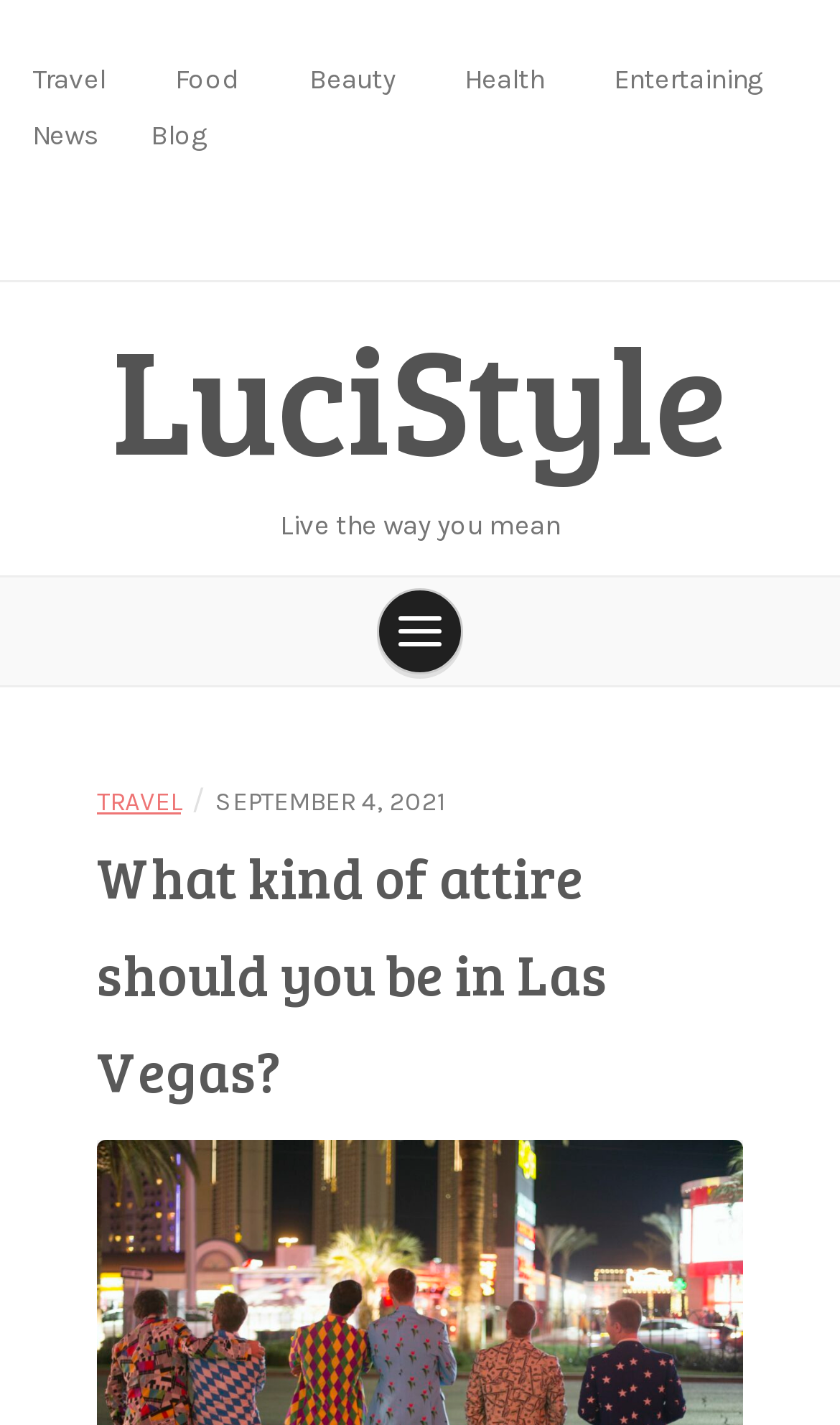How many main categories are there in the top navigation? Please answer the question using a single word or phrase based on the image.

5